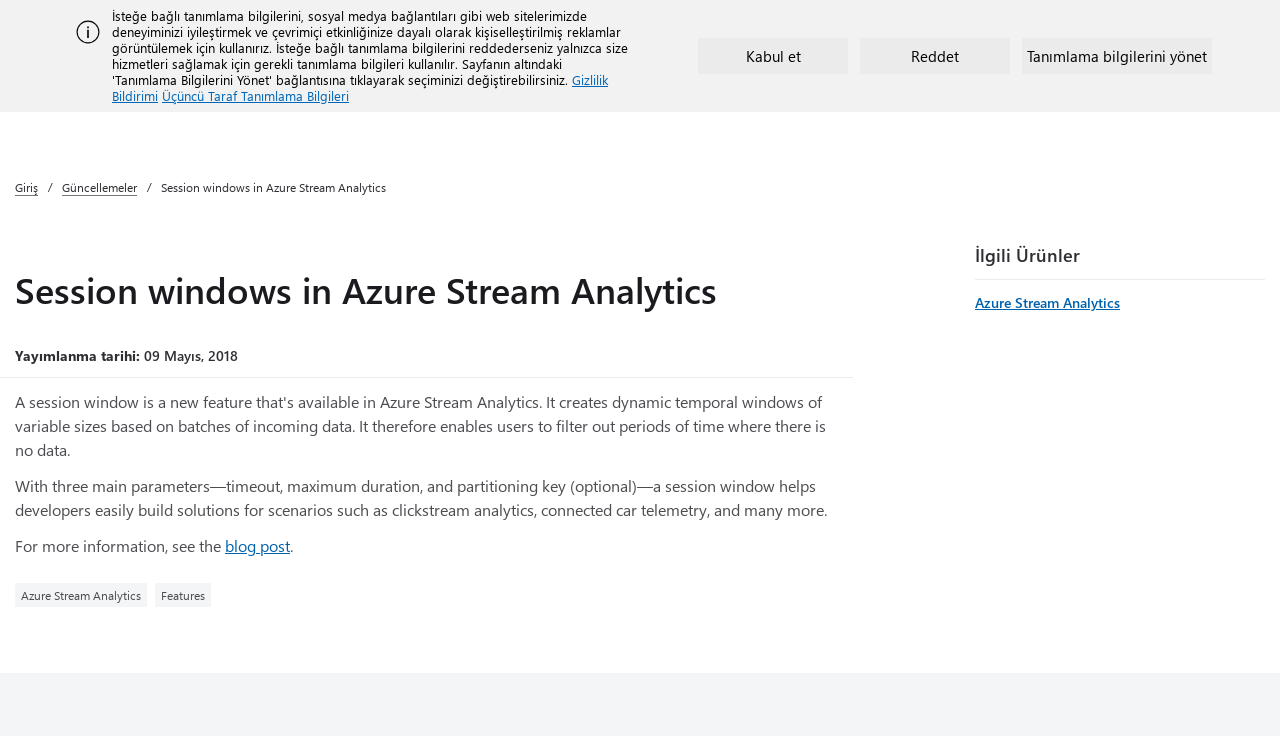Generate a thorough caption detailing the webpage content.

The webpage is about Session windows in Azure Stream Analytics, a feature of Microsoft Azure. At the top, there is an alert section with an image and three links: "Gizlilik Bildirimi", "Üçüncü Taraf Tanımlama Bilgileri", and three buttons: "Kabul et", "Reddet", and "Tanımlama bilgilerini yönet". 

Below the alert section, there is a navigation menu with links to "Microsoft", "Azure", and several dropdown menus for exploring products, solutions, pricing, partners, and resources. 

On the right side of the navigation menu, there is a search bar with a textbox to search on Azure.com. 

Further down, there is another navigation menu with links to "Öğrenin", "Destek", "Bize Ulaşın", "Azure’u ücretsiz olarak deneyin", and "Oturum aç". 

The main content of the webpage starts with a heading "Session windows in Azure Stream Analytics" followed by a subheading "Yayımlanma tarihi: 09 Mayıs, 2018". 

There is a paragraph of text explaining the purpose of session windows, which helps developers build solutions for scenarios such as clickstream analytics and connected car telemetry. The text also mentions a blog post for more information. 

At the bottom of the page, there are two sections: one with a heading "Azure Stream Analytics" and another with a heading "Features". 

Finally, there is a section titled "İlgili Ürünler" with a list of related products, including a link to "Azure Stream Analytics".